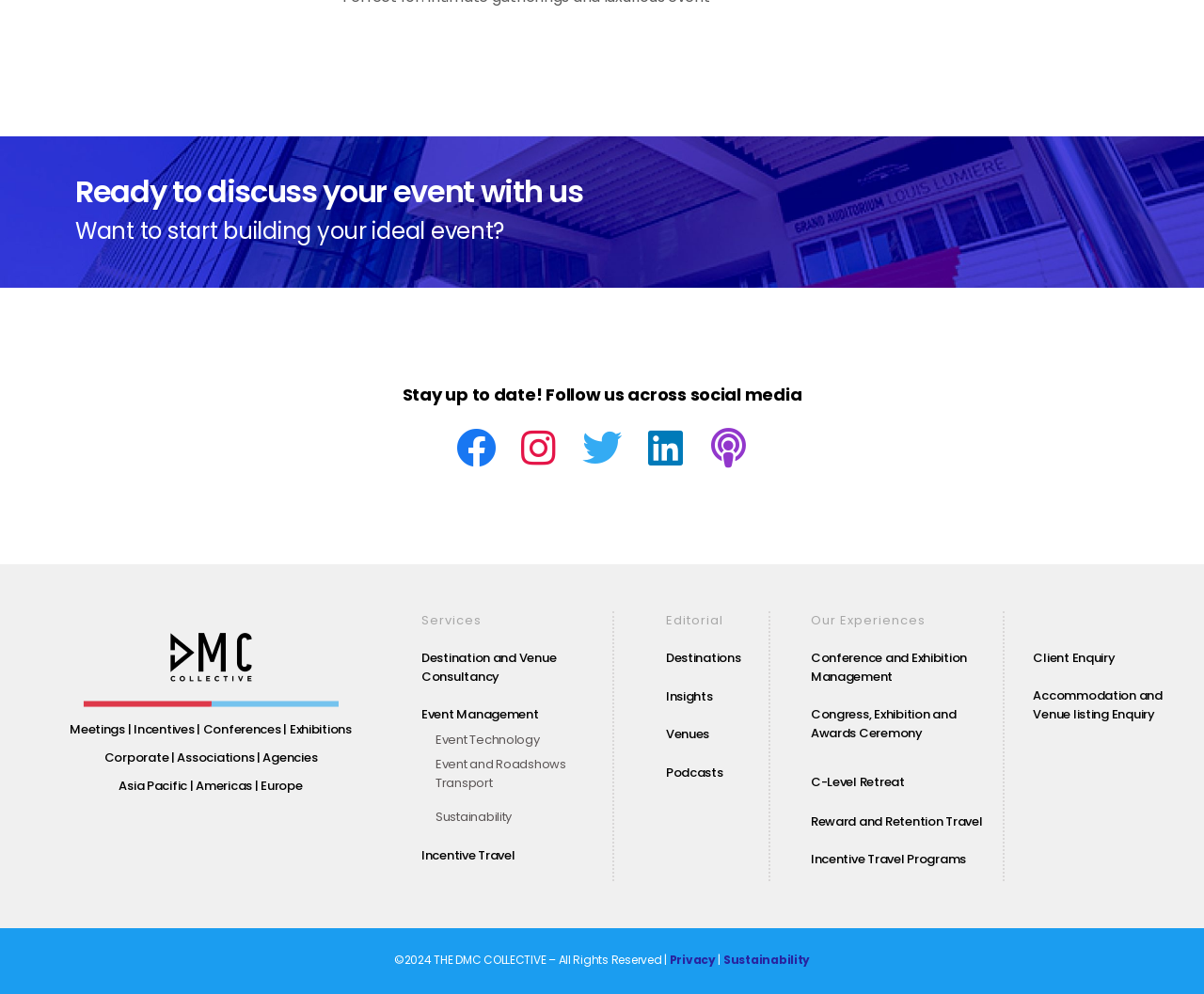Please provide a brief answer to the question using only one word or phrase: 
What services are offered by the company?

Event Management, Destination and Venue Consultancy, etc.